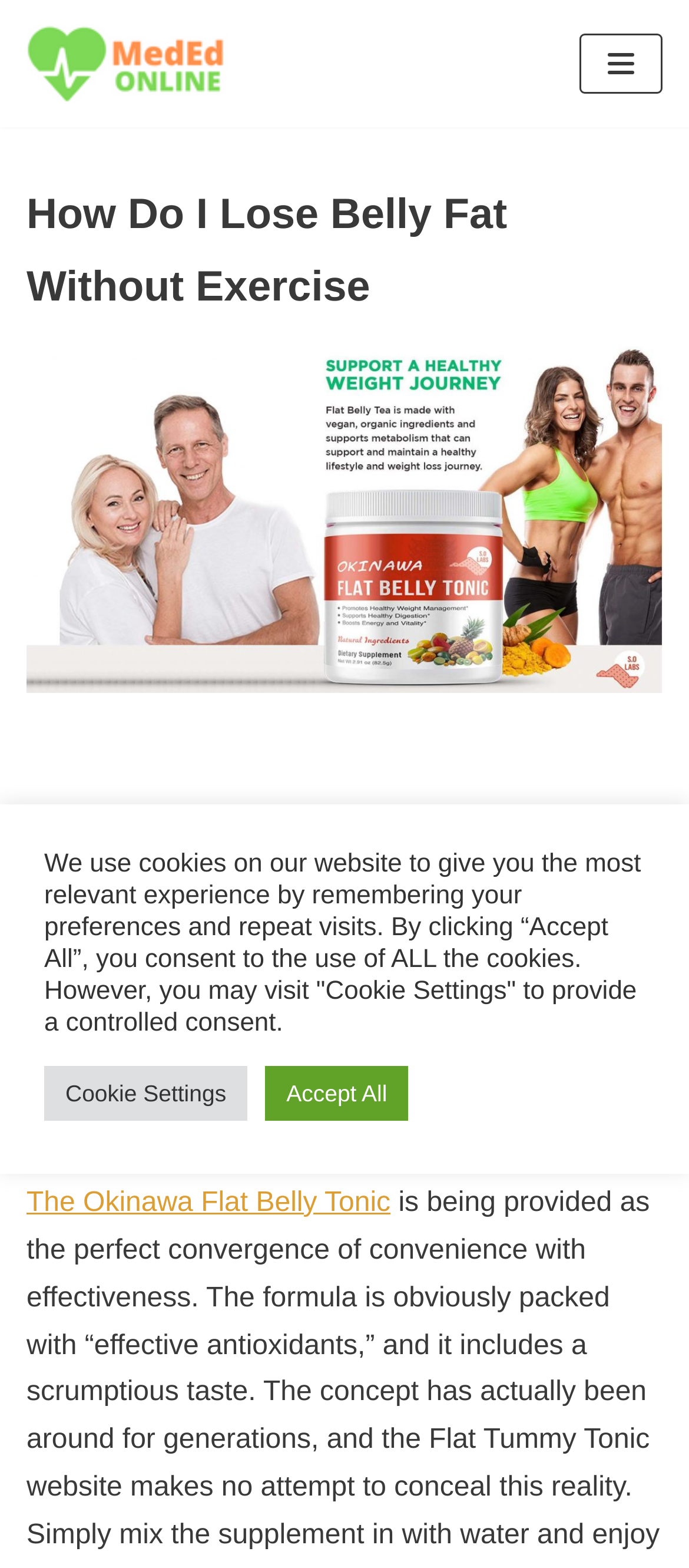Please respond to the question with a concise word or phrase:
What is the topic of the webpage?

Losing belly fat